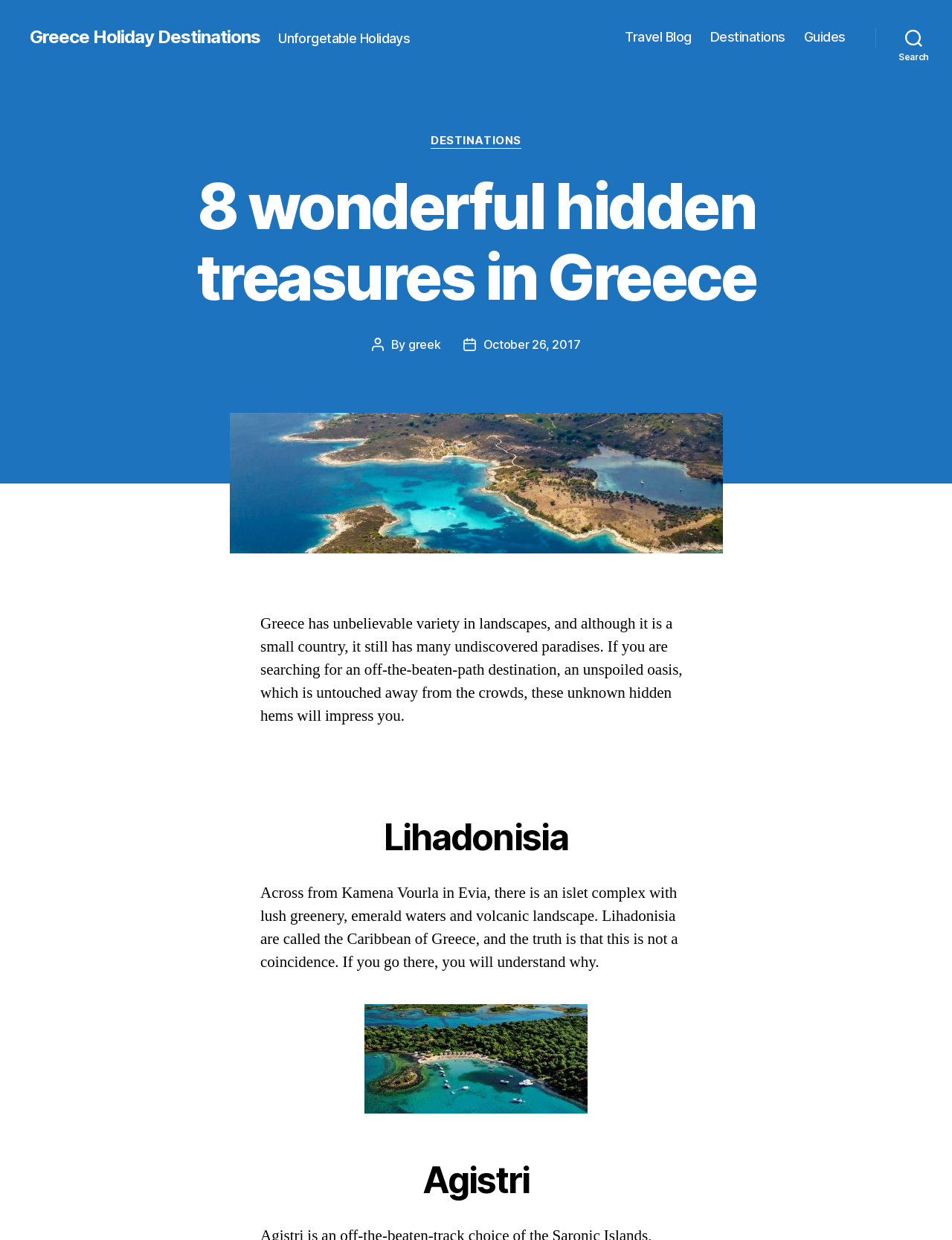Specify the bounding box coordinates of the area that needs to be clicked to achieve the following instruction: "View the 'vourvourou islands' image".

[0.241, 0.333, 0.759, 0.446]